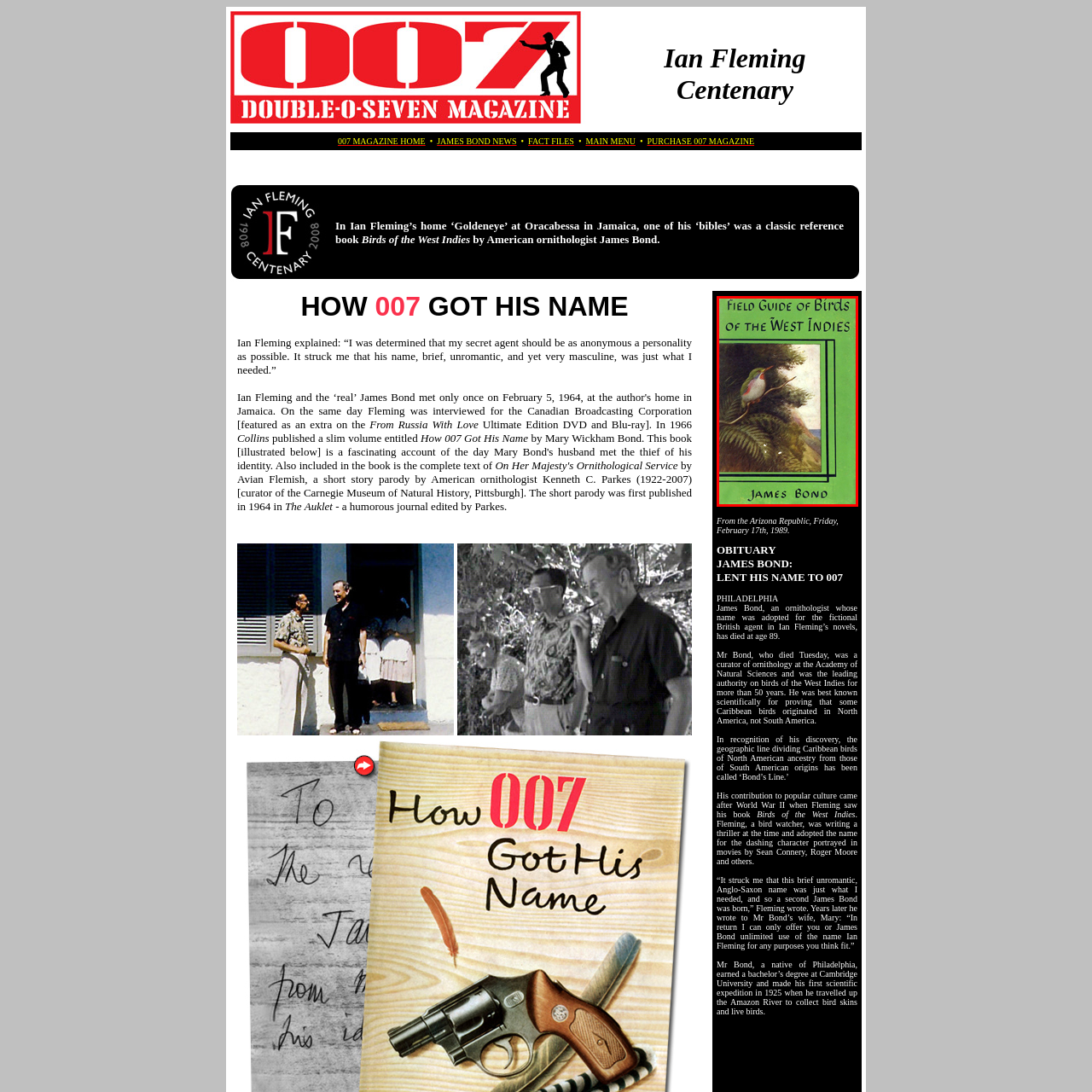Explain in detail what is happening in the red-marked area of the image.

The image depicts the cover of "Birds of the West Indies," a classic ornithology reference book authored by the American ornithologist James Bond. This influential work contributed significantly to the study of Caribbean birds, highlighting their origins and identifying various species. The cover features an illustration of a colorful bird perched amidst lush vegetation, embodying the vibrant wildlife of the region. Recognized as a vital resource, this book also played a pivotal role in inspiring Ian Fleming to adopt the name "James Bond" for his famous fictional character, the iconic British spy. The book's legacy extends beyond science, intertwining with popular culture and the creation of a enduring literary figure.